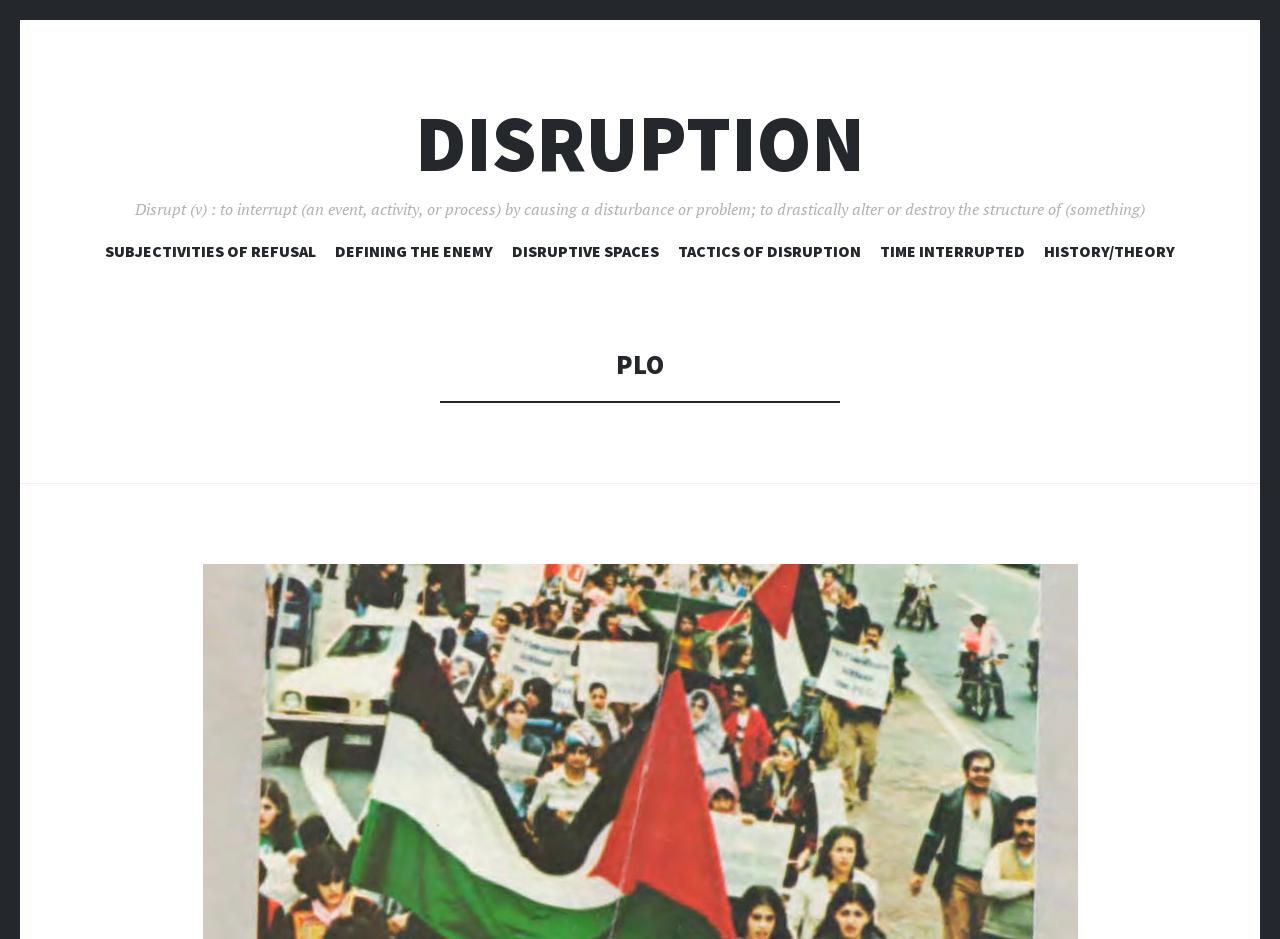Answer the question below in one word or phrase:
What is the name of the section that contains the link 'PLO'?

HeaderAsNonLandmark